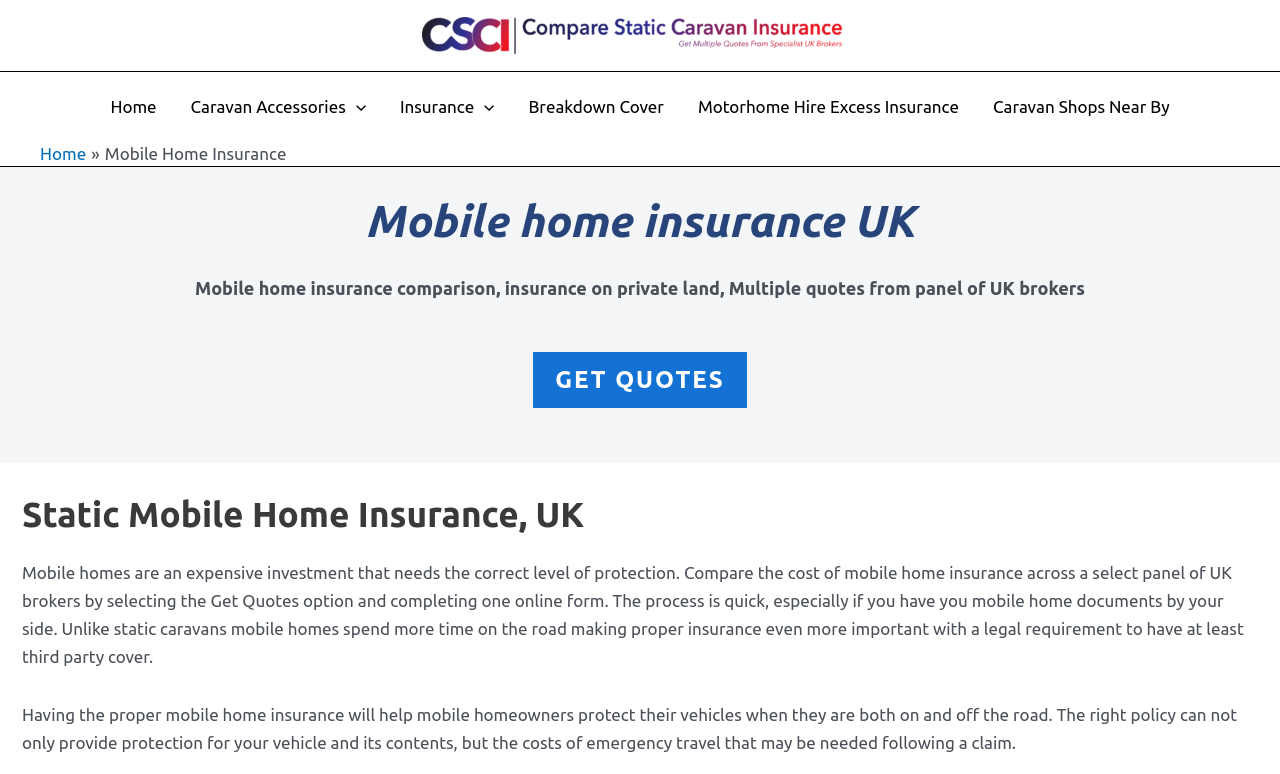Convey a detailed summary of the webpage, mentioning all key elements.

This webpage is about mobile home insurance in the UK, allowing users to compare quotes from a panel of UK brokers. At the top left corner, there is a logo of static campervan insurance. Below the logo, a navigation menu is situated, featuring links to "Home", "Caravan Accessories", "Insurance", "Breakdown Cover", "Motorhome Hire Excess Insurance", and "Caravan Shops Near By". 

On the right side of the navigation menu, there is a breadcrumbs navigation section, which includes a link to "Home" and a static text "Mobile Home Insurance". 

The main content of the webpage is divided into sections. The first section has a heading "Mobile home insurance UK" and a brief description of mobile home insurance comparison and the benefits of getting multiple quotes from UK brokers. Below this section, there is a call-to-action button "GET QUOTES" situated within a table layout.

The next section has a heading "Static Mobile Home Insurance, UK" and provides detailed information about the importance of mobile home insurance, explaining that it is a legal requirement to have at least third-party cover. This section also highlights the benefits of having the proper mobile home insurance, including protection for the vehicle and its contents, as well as emergency travel costs following a claim.